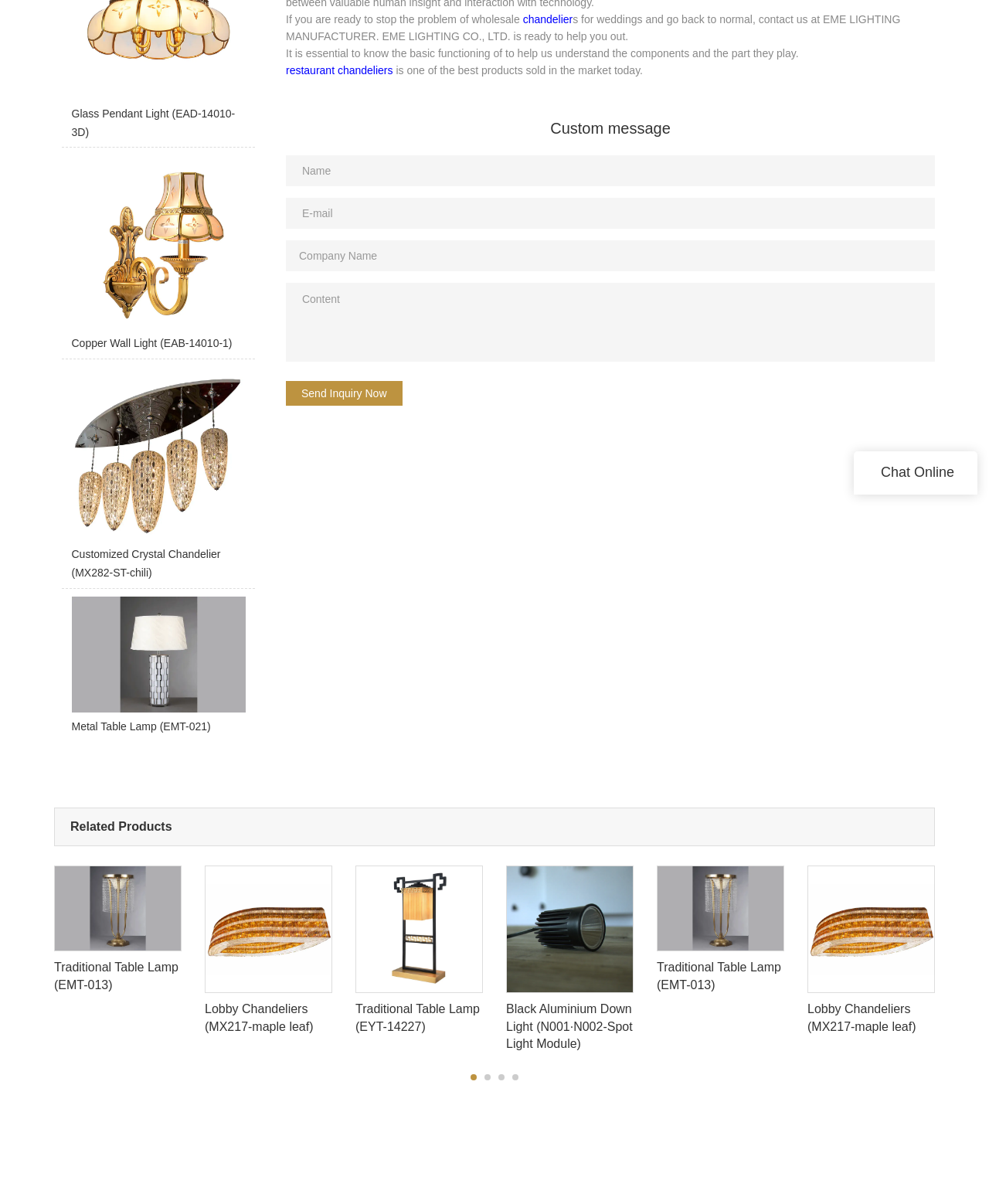Identify the bounding box coordinates for the UI element mentioned here: "Traditional Table Lamp (EMT-013)". Provide the coordinates as four float values between 0 and 1, i.e., [left, top, right, bottom].

[0.664, 0.719, 0.793, 0.832]